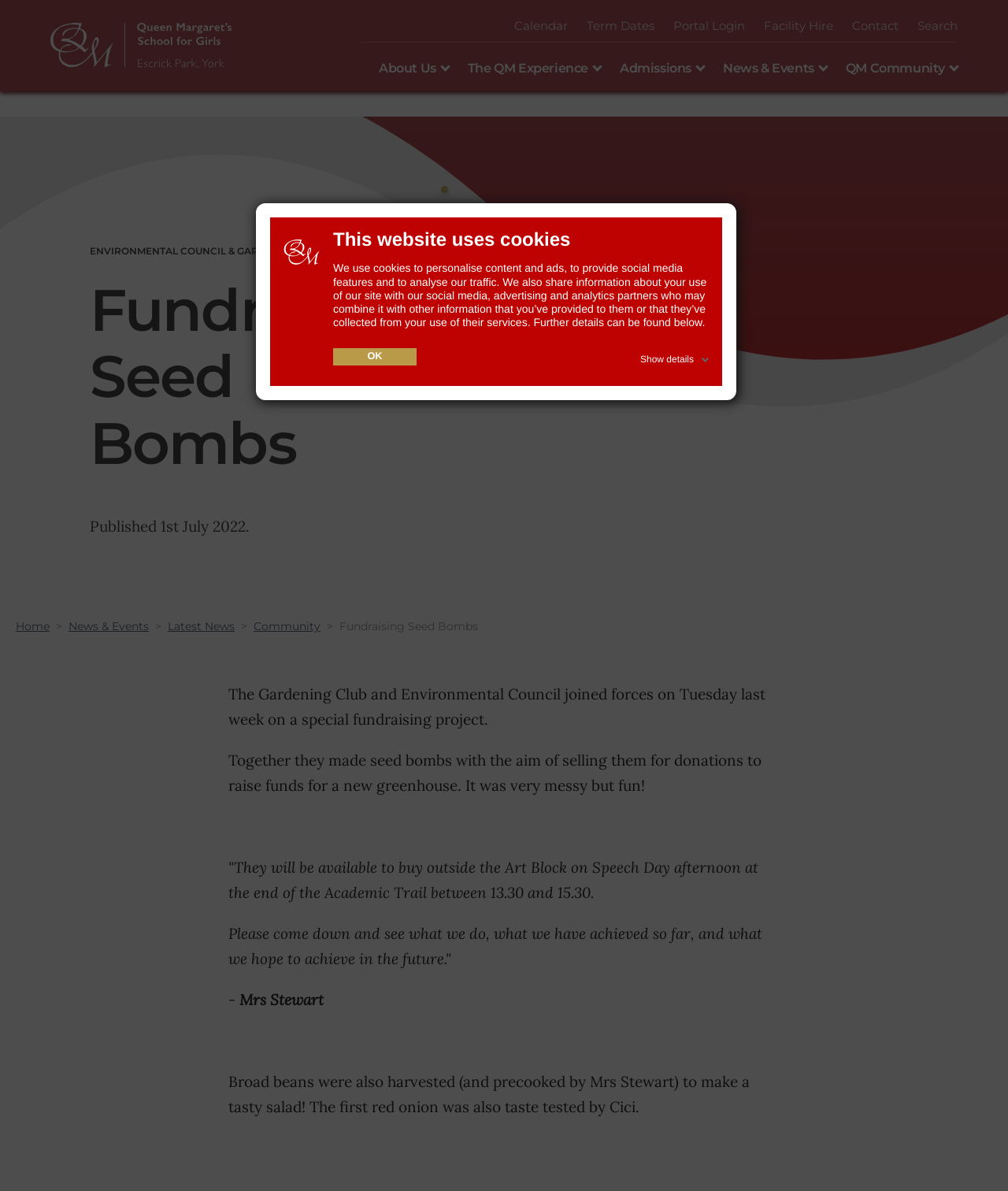Extract the main title from the webpage and generate its text.

ENVIRONMENTAL COUNCIL & GARDENING CLUB JOIN FORCES